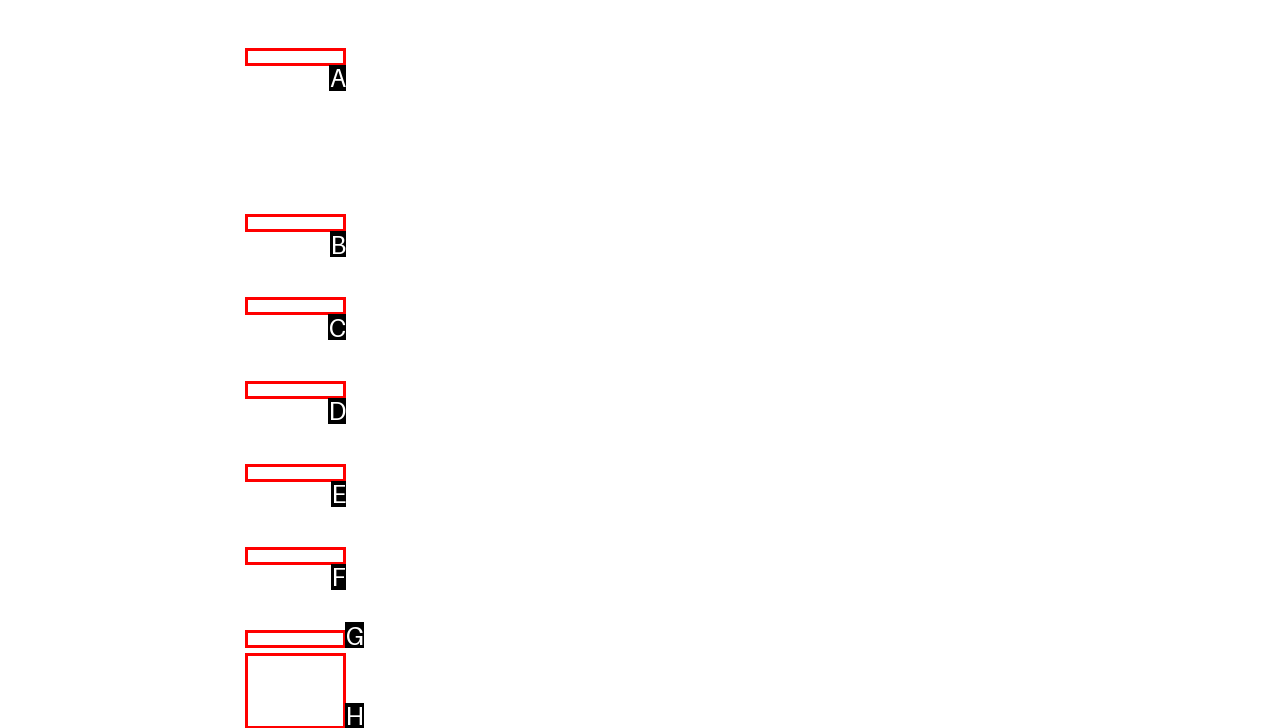Find the option you need to click to complete the following instruction: Click on 'Domain Name Registration'
Answer with the corresponding letter from the choices given directly.

None